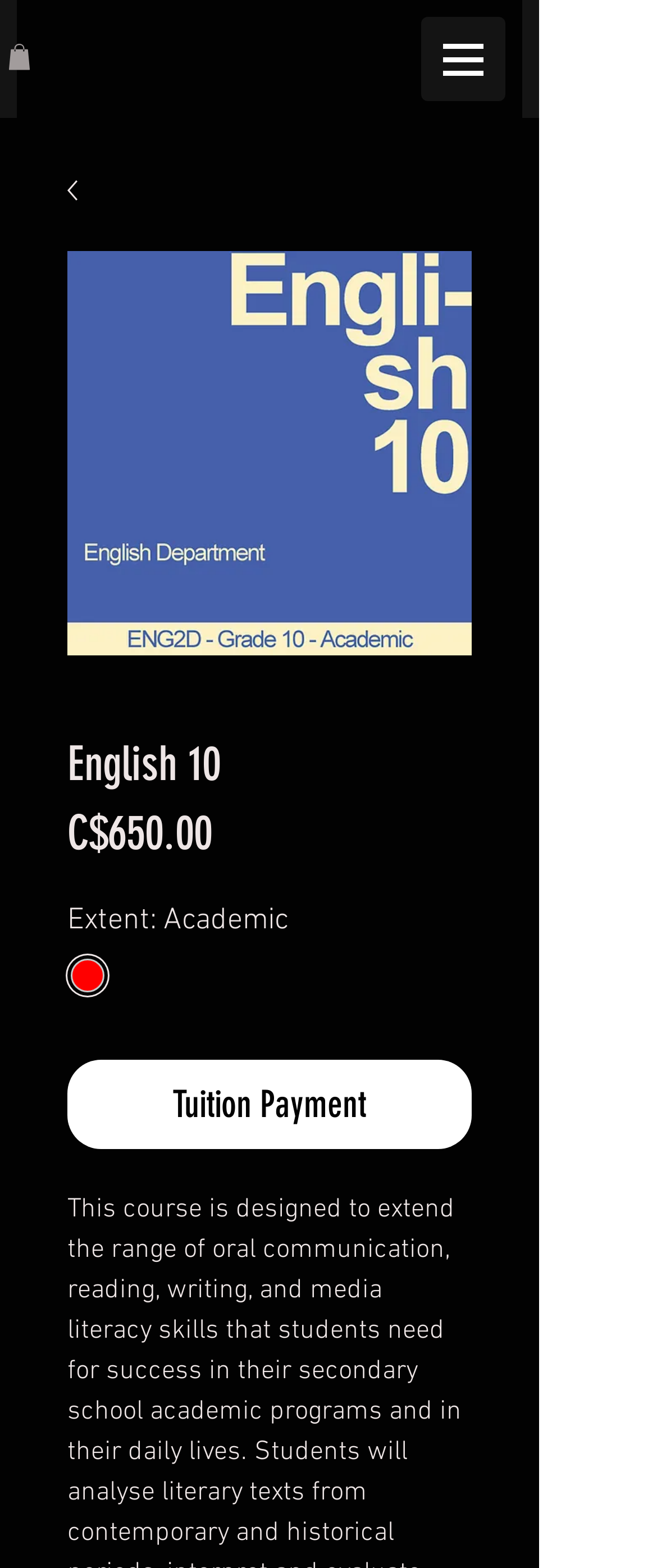Look at the image and answer the question in detail:
What is the extent of the course?

The extent of the course can be found in the region element with the text 'Extent: Academic' which contains a group element with a radio button labeled 'Academic' that is checked.